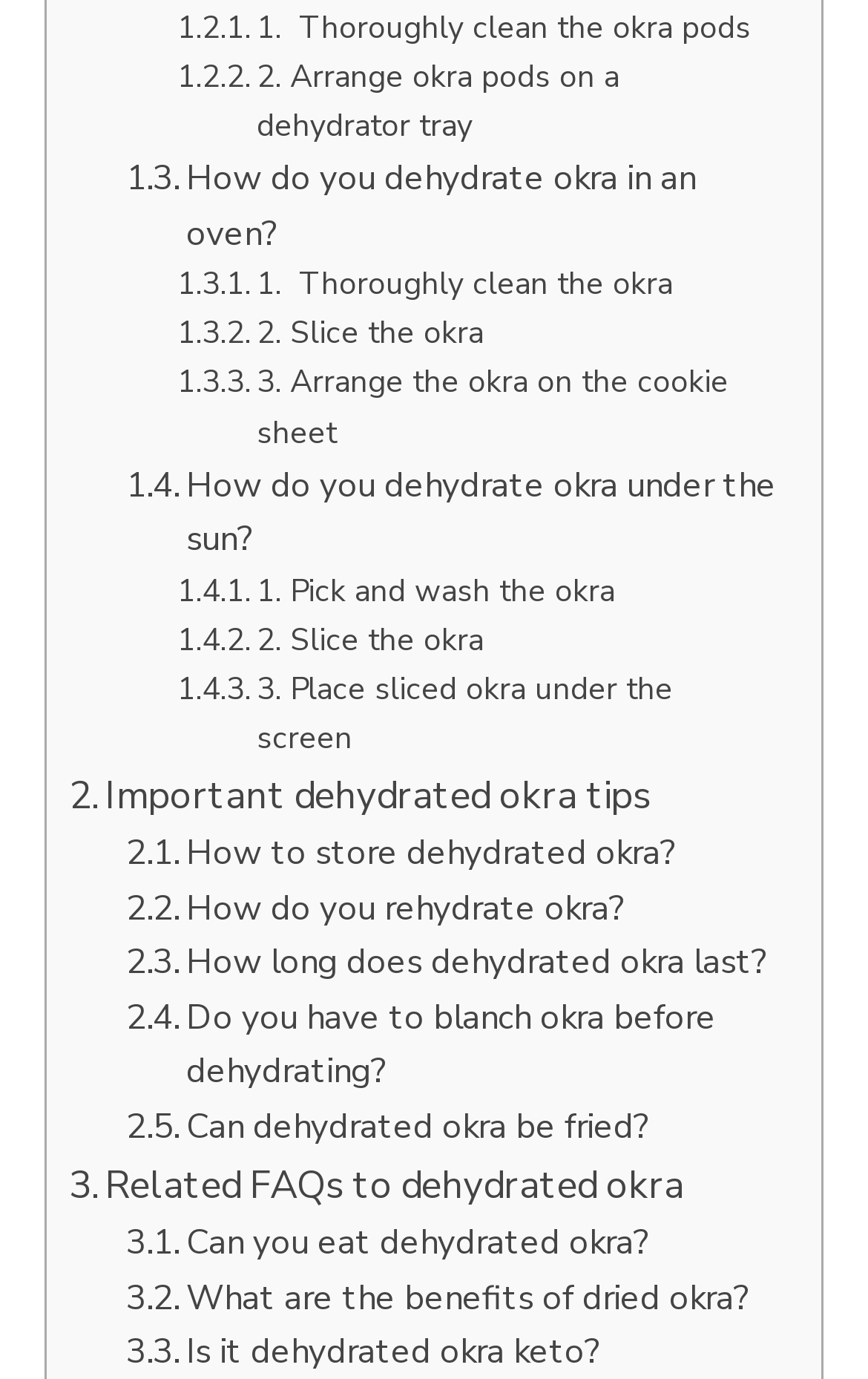Select the bounding box coordinates of the element I need to click to carry out the following instruction: "Find out how to store dehydrated okra".

[0.145, 0.599, 0.781, 0.639]